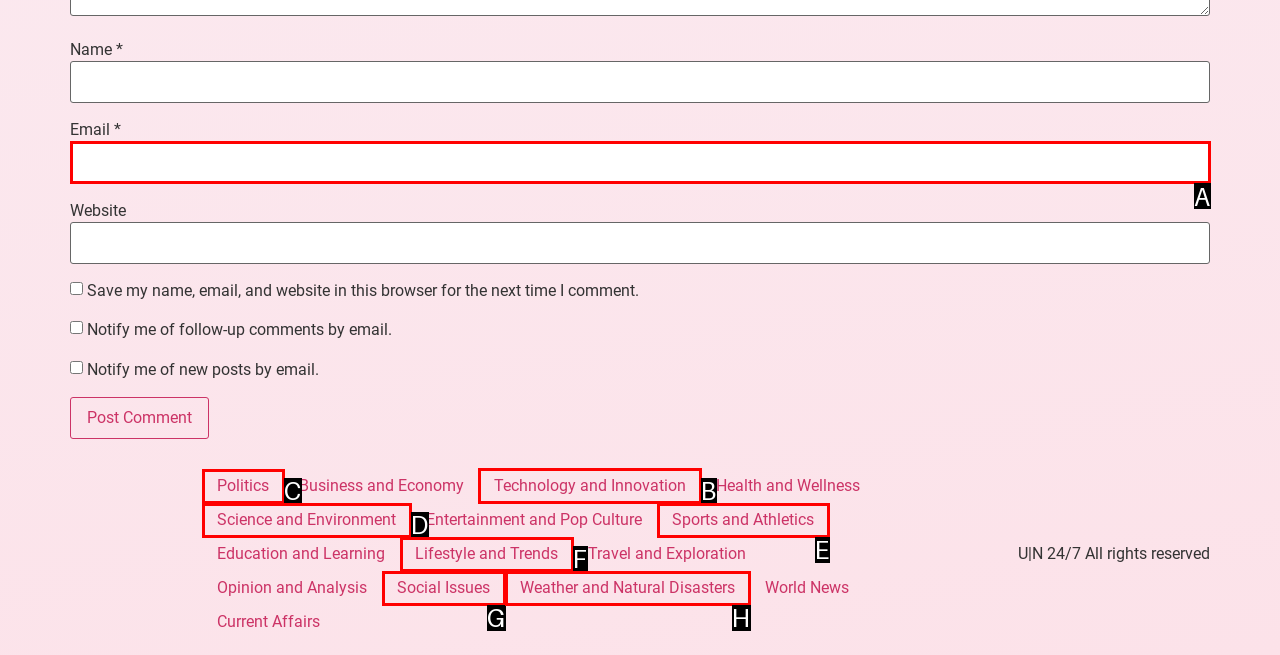Which option should be clicked to execute the following task: Select the Technology and Innovation category? Respond with the letter of the selected option.

B